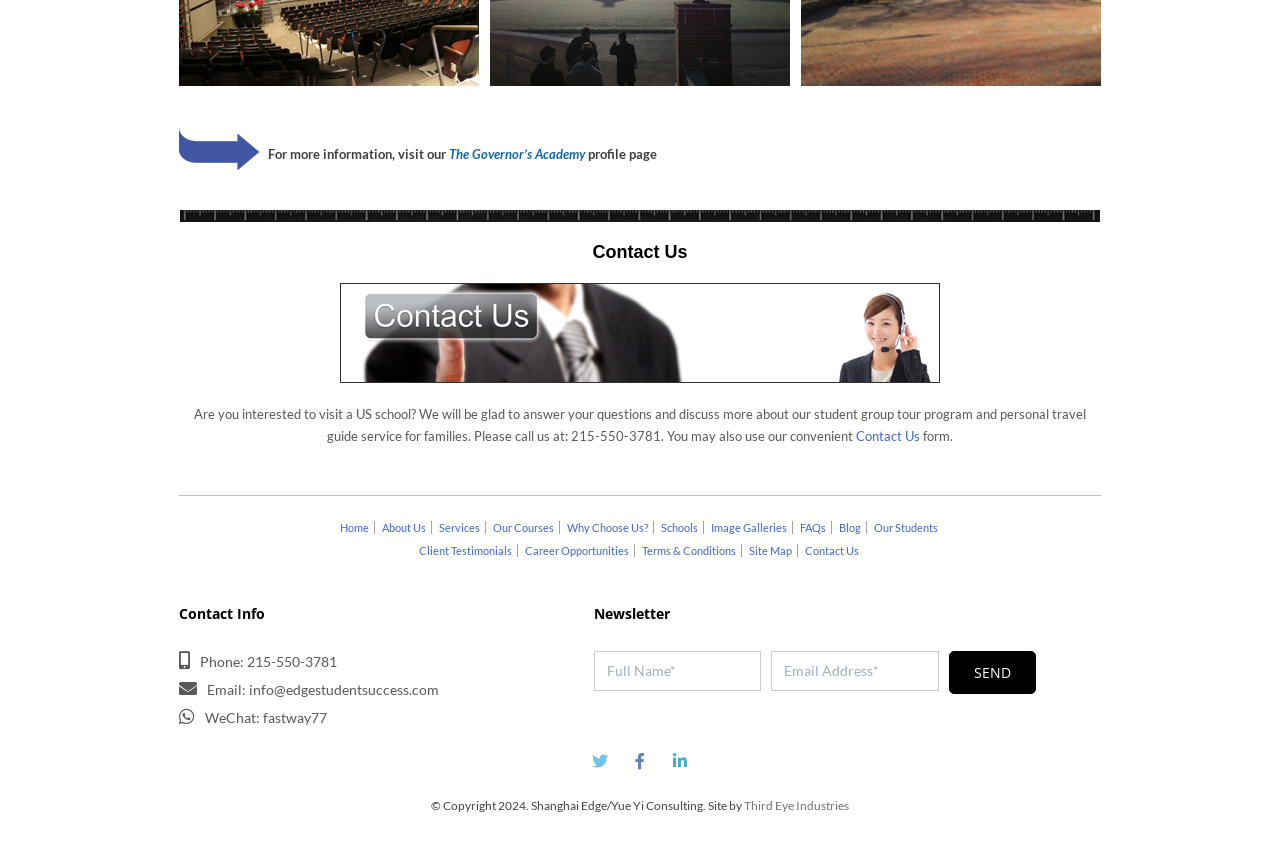How many links are there in the navigation menu?
Using the image, provide a detailed and thorough answer to the question.

The navigation menu is located at the top of the webpage and contains links to 'Home', 'About Us', 'Services', 'Our Courses', 'Why Choose Us?', 'Schools', 'Image Galleries', 'FAQs', 'Blog', 'Our Students', and 'Client Testimonials', totaling 11 links.